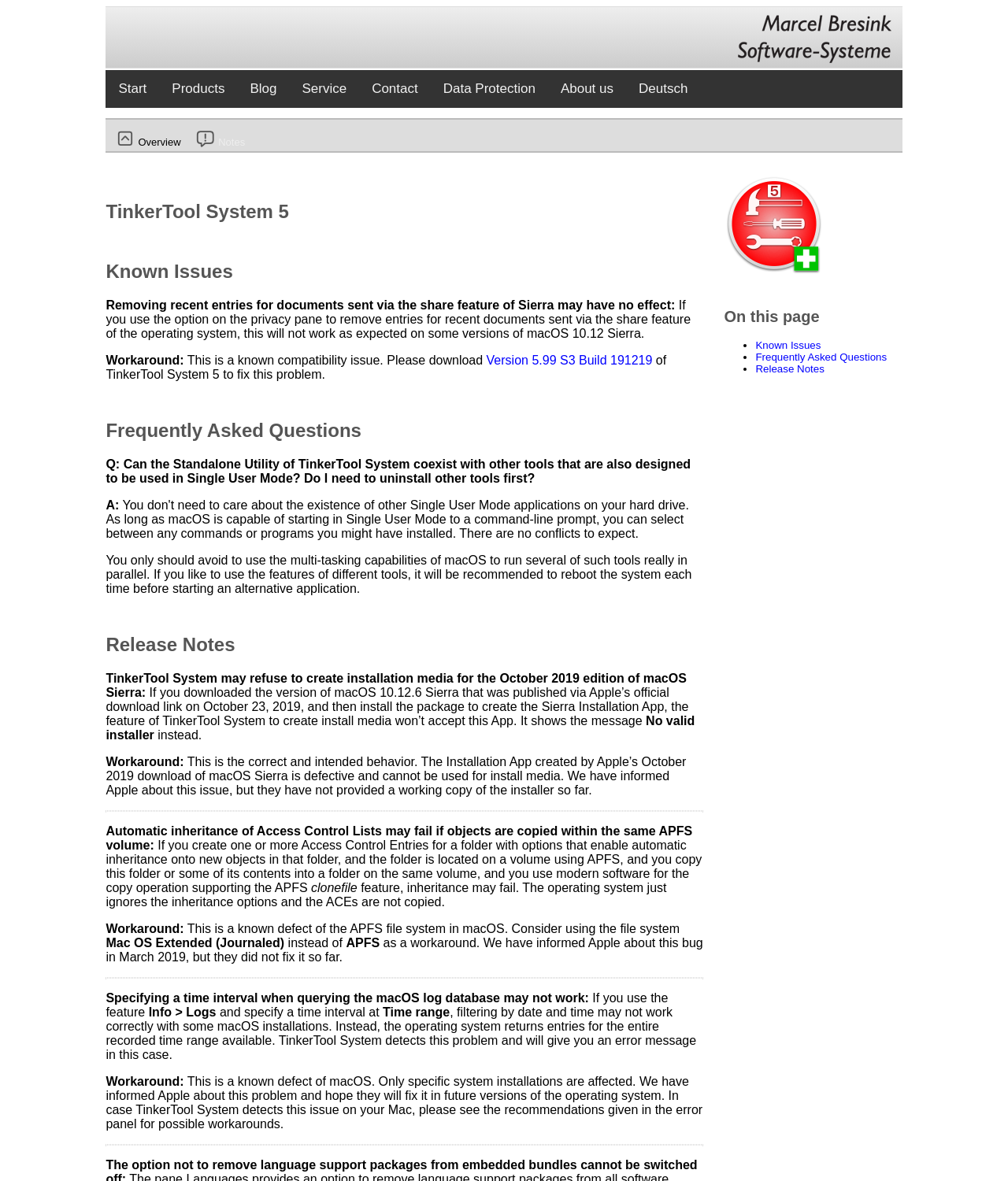What is the name of the software system?
Please answer the question with a detailed response using the information from the screenshot.

The name of the software system can be found in the heading 'TinkerTool System 5' which is located at the top of the webpage, and also in the link 'TinkerTool System 5' in the complementary section.